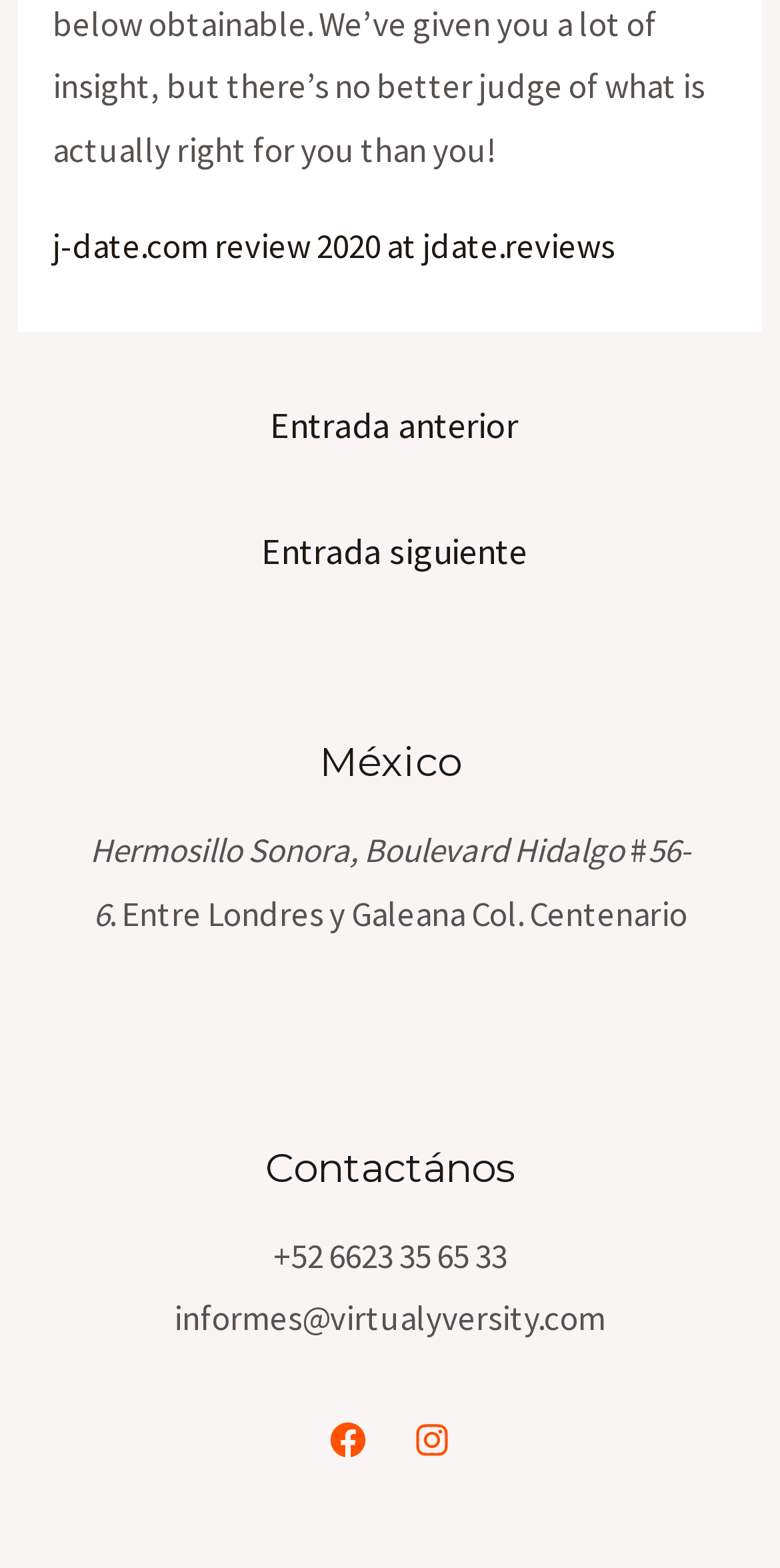What is the email address to contact?
Make sure to answer the question with a detailed and comprehensive explanation.

I found the contact information in the footer section of the webpage, specifically in the 'Footer Widget 3' section, where it says 'informes@virtualyversity.com'.